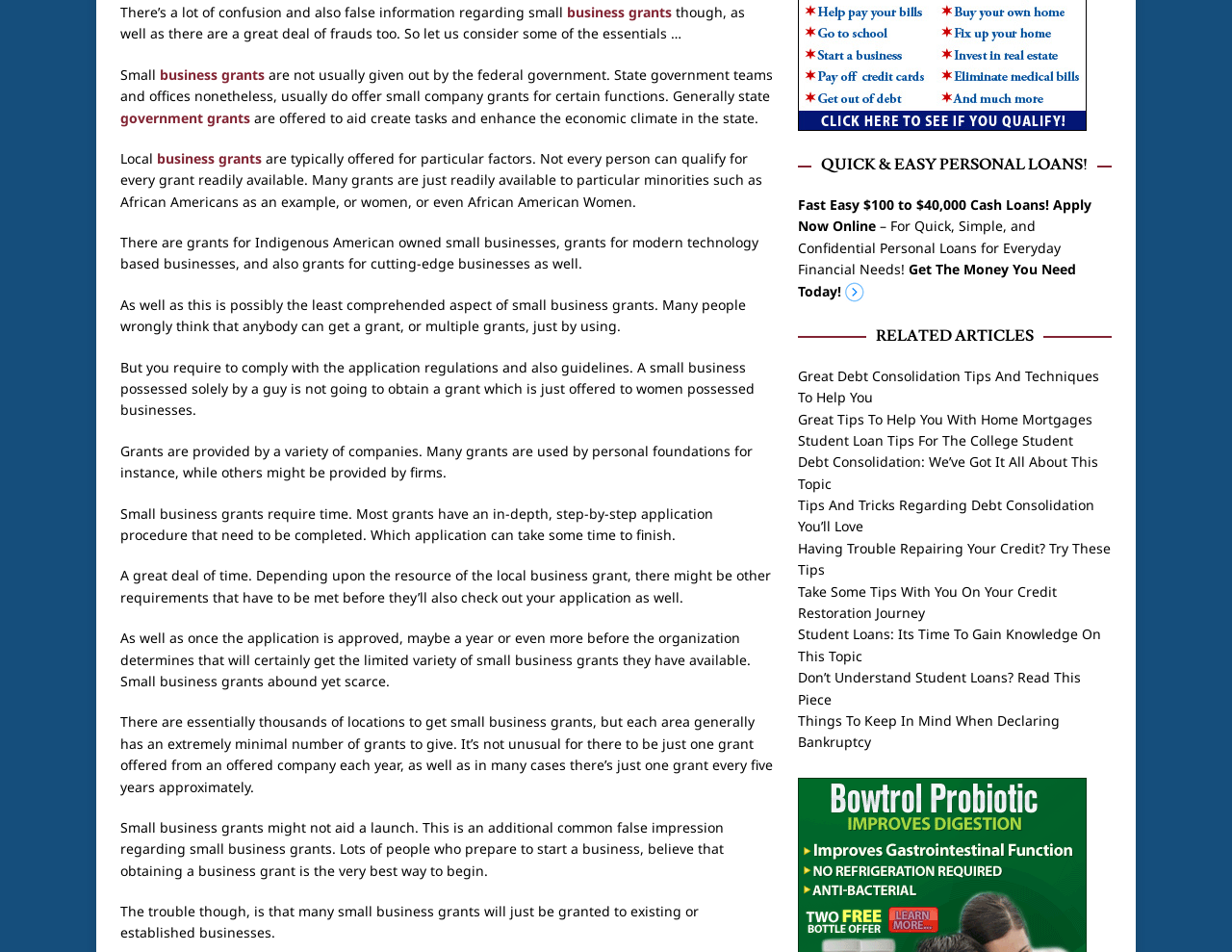Given the element description: "April 2009", predict the bounding box coordinates of the UI element it refers to, using four float numbers between 0 and 1, i.e., [left, top, right, bottom].

None